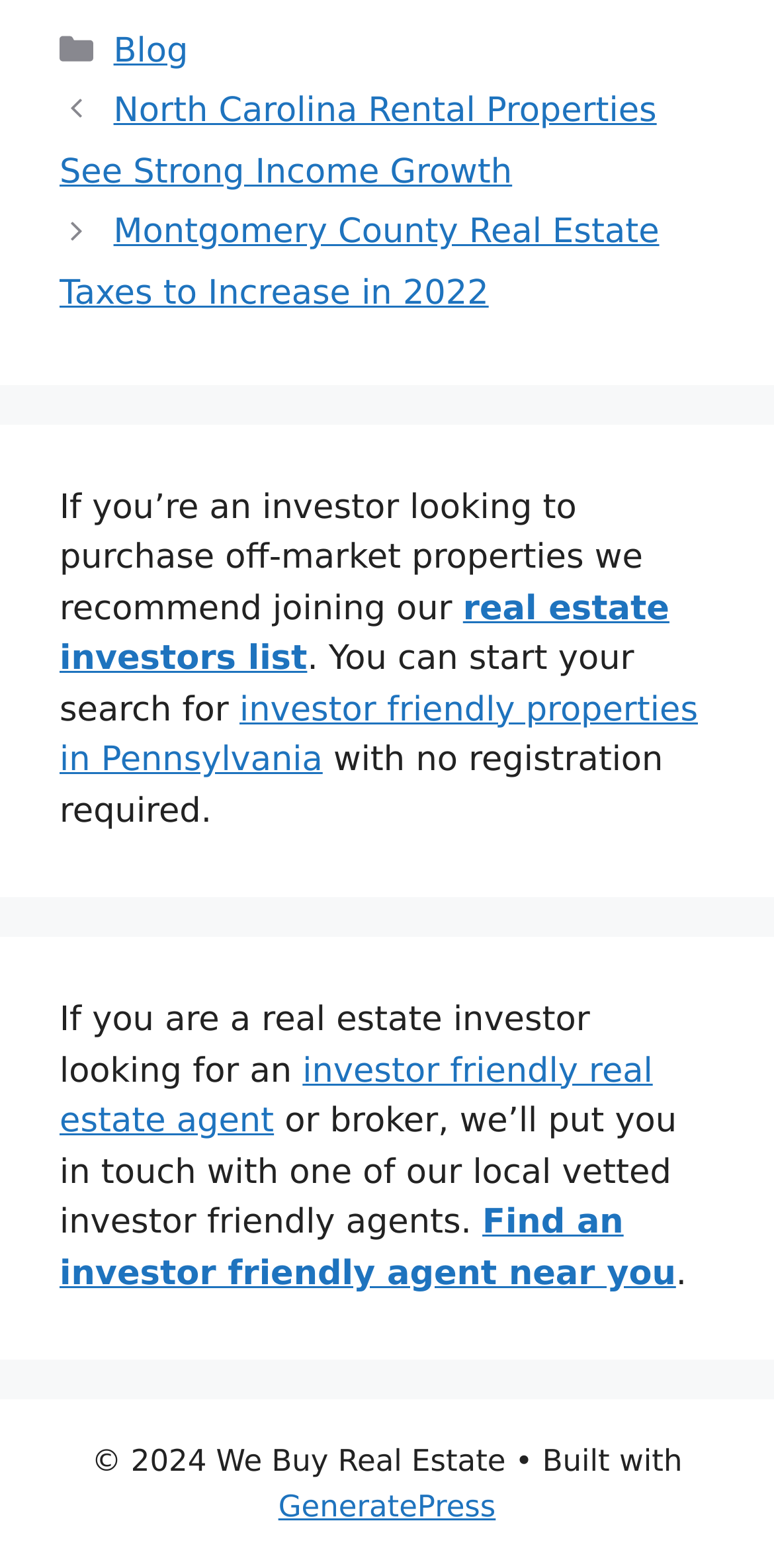Identify the bounding box coordinates of the clickable section necessary to follow the following instruction: "Visit GeneratePress". The coordinates should be presented as four float numbers from 0 to 1, i.e., [left, top, right, bottom].

[0.36, 0.949, 0.64, 0.972]